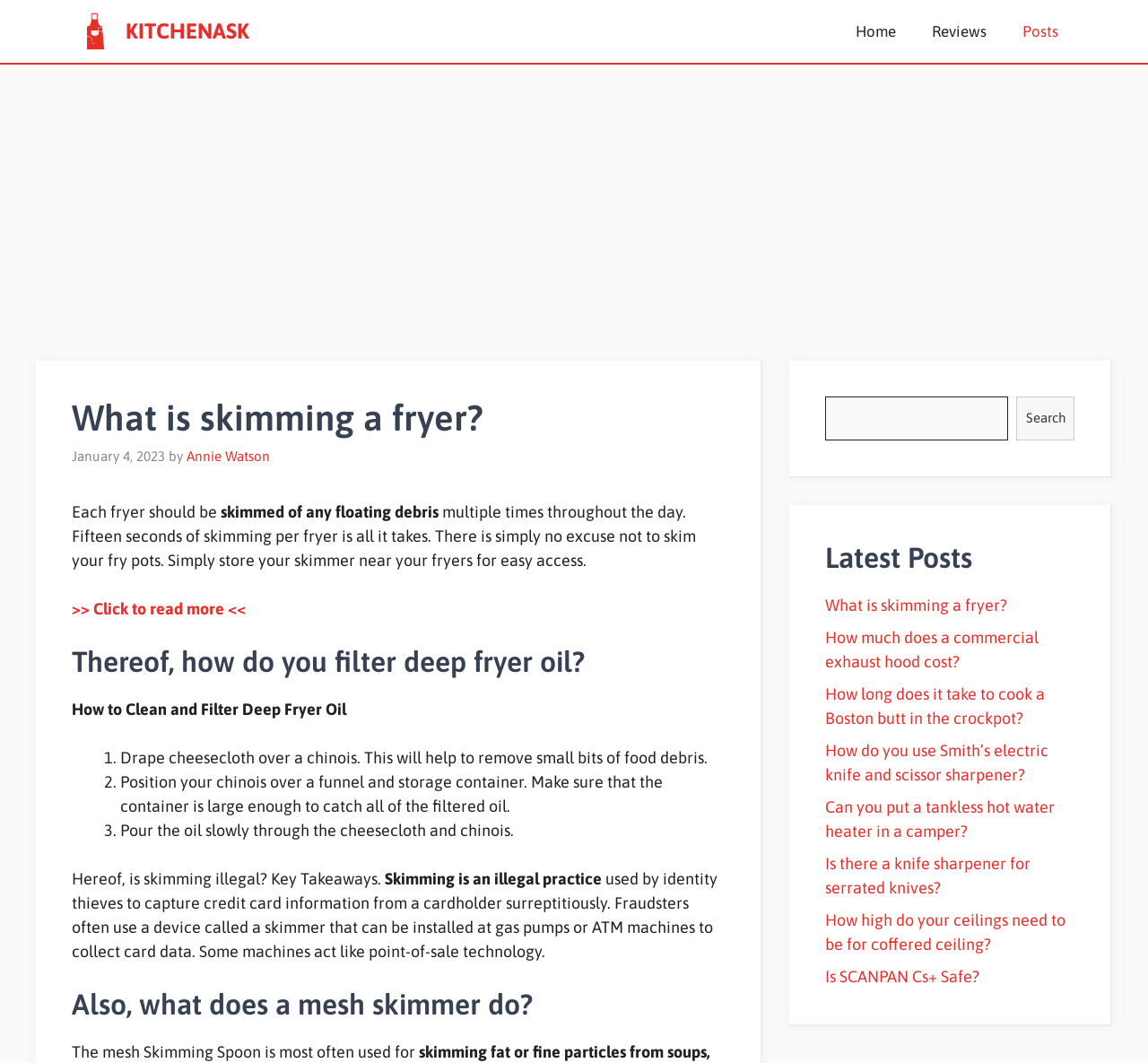Please identify the coordinates of the bounding box that should be clicked to fulfill this instruction: "Search for a keyword".

[0.719, 0.373, 0.936, 0.414]